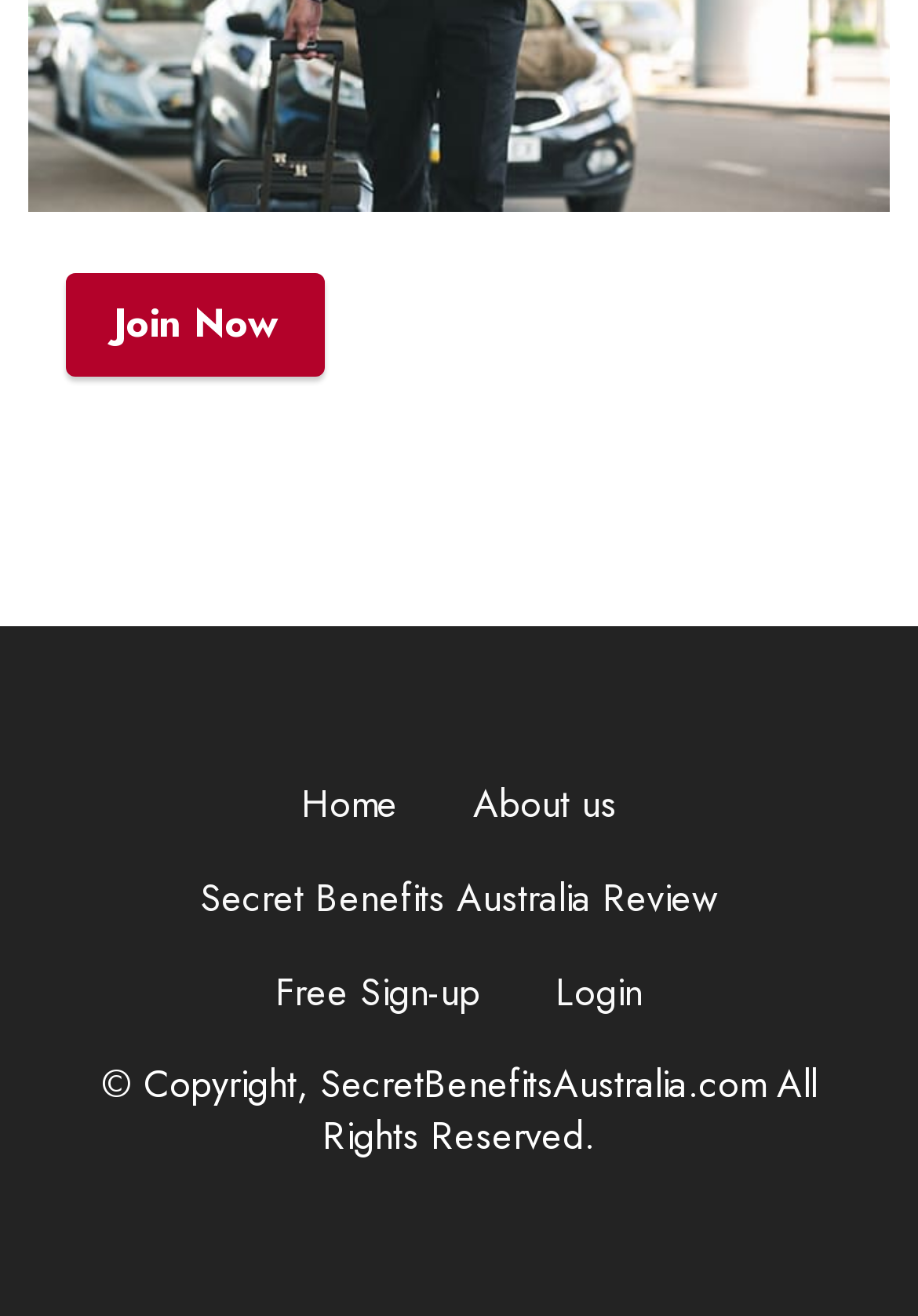Find the bounding box of the UI element described as: "Free Sign-up". The bounding box coordinates should be given as four float values between 0 and 1, i.e., [left, top, right, bottom].

[0.3, 0.733, 0.523, 0.774]